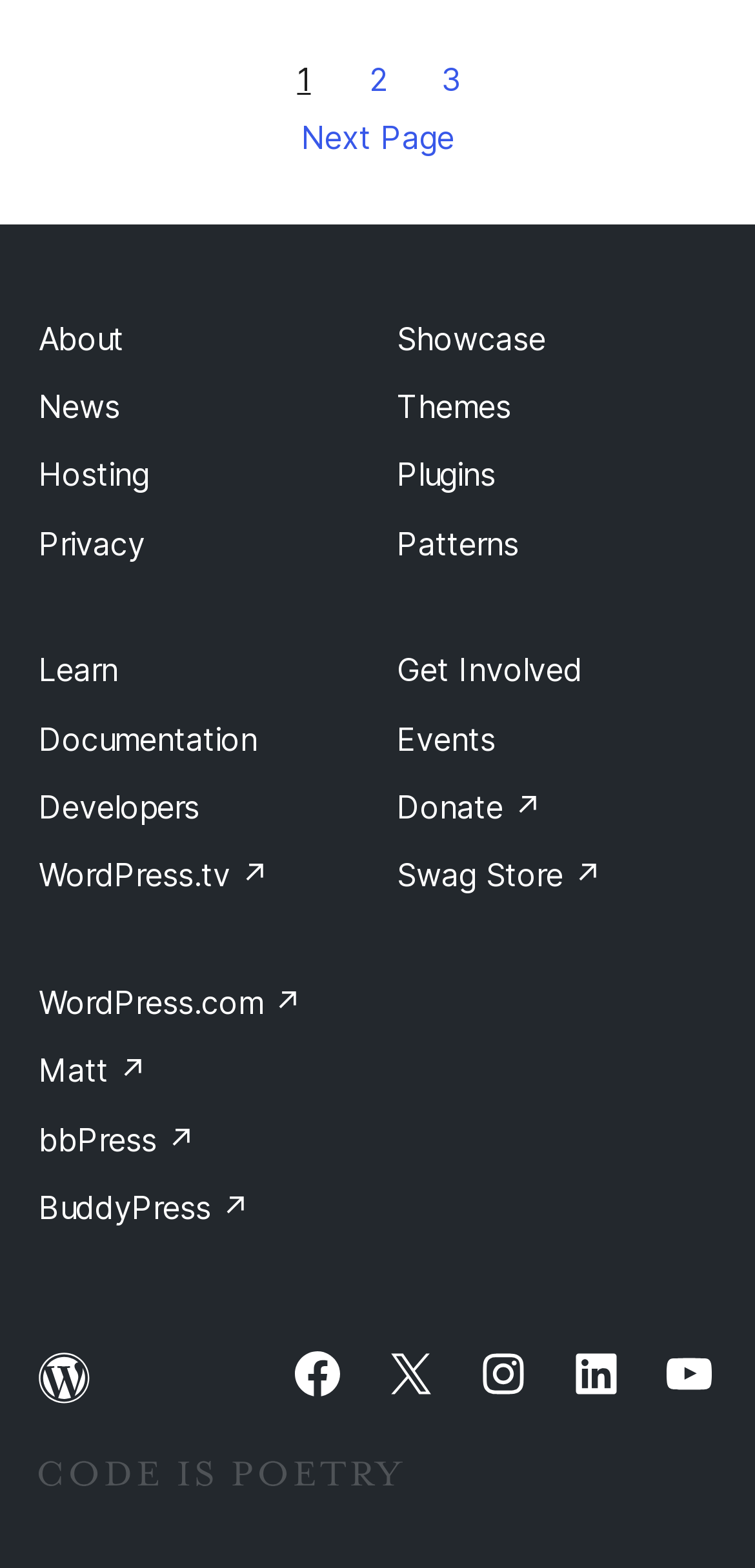Please determine the bounding box coordinates of the element to click on in order to accomplish the following task: "Visit the About page". Ensure the coordinates are four float numbers ranging from 0 to 1, i.e., [left, top, right, bottom].

[0.051, 0.203, 0.164, 0.228]